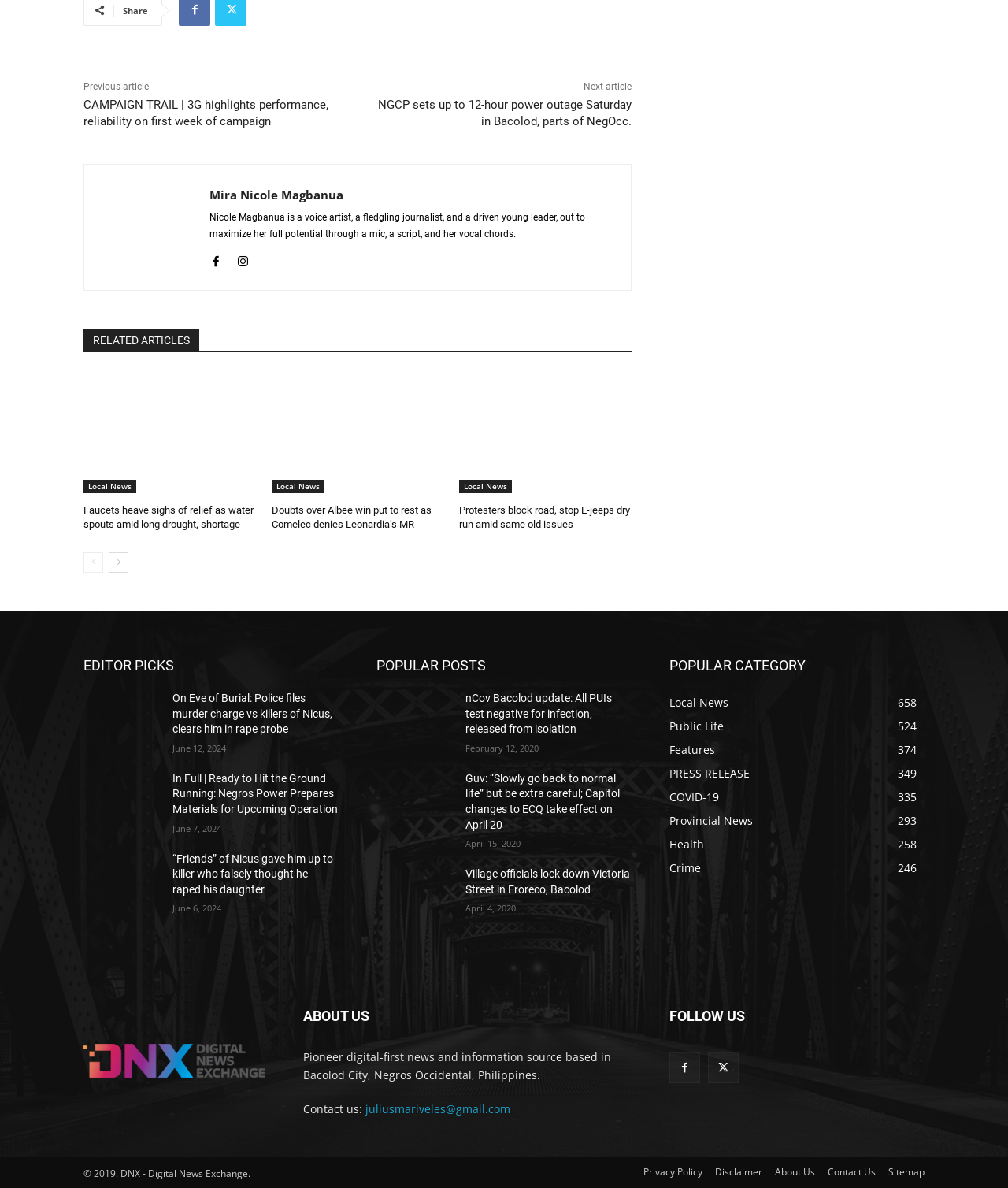Can you find the bounding box coordinates of the area I should click to execute the following instruction: "View the interpretation of 'When Earth's Last Picture Is Painted' by Rudyard Kipling"?

None